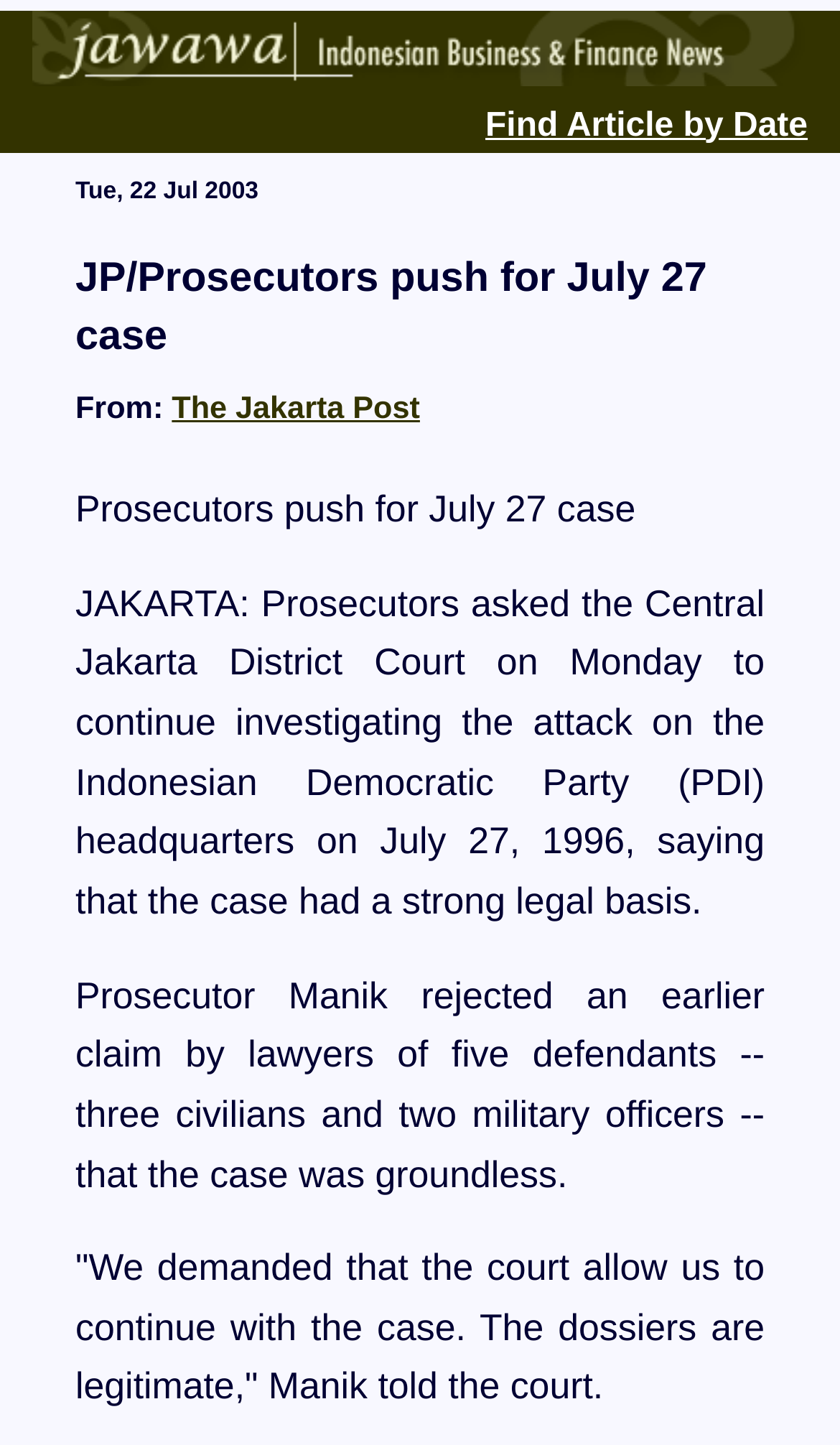Using the description: "parent_node: Find Article by Date", identify the bounding box of the corresponding UI element in the screenshot.

[0.038, 0.02, 0.962, 0.046]